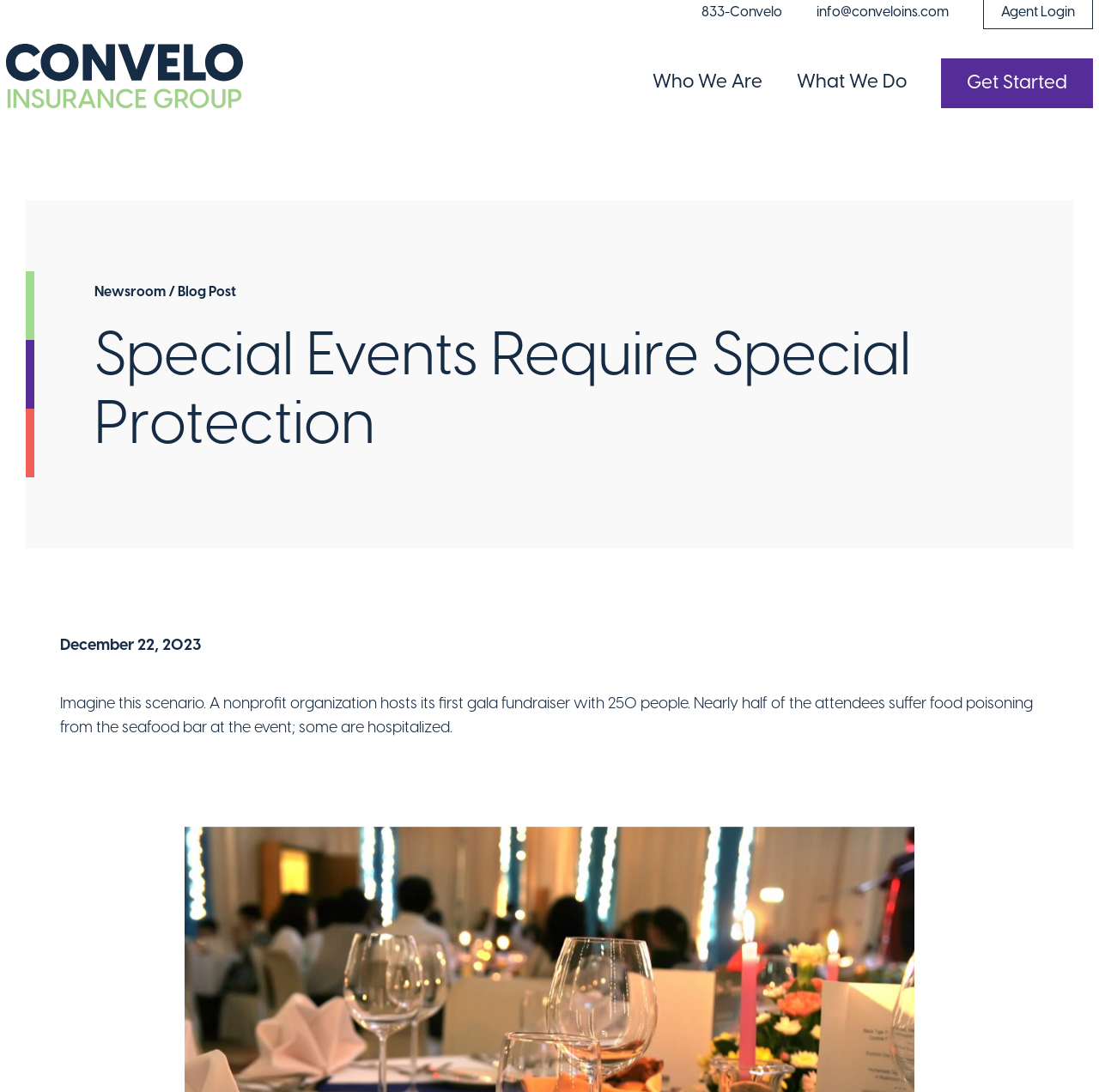Could you determine the bounding box coordinates of the clickable element to complete the instruction: "Get Started"? Provide the coordinates as four float numbers between 0 and 1, i.e., [left, top, right, bottom].

[0.838, 0.072, 0.977, 0.117]